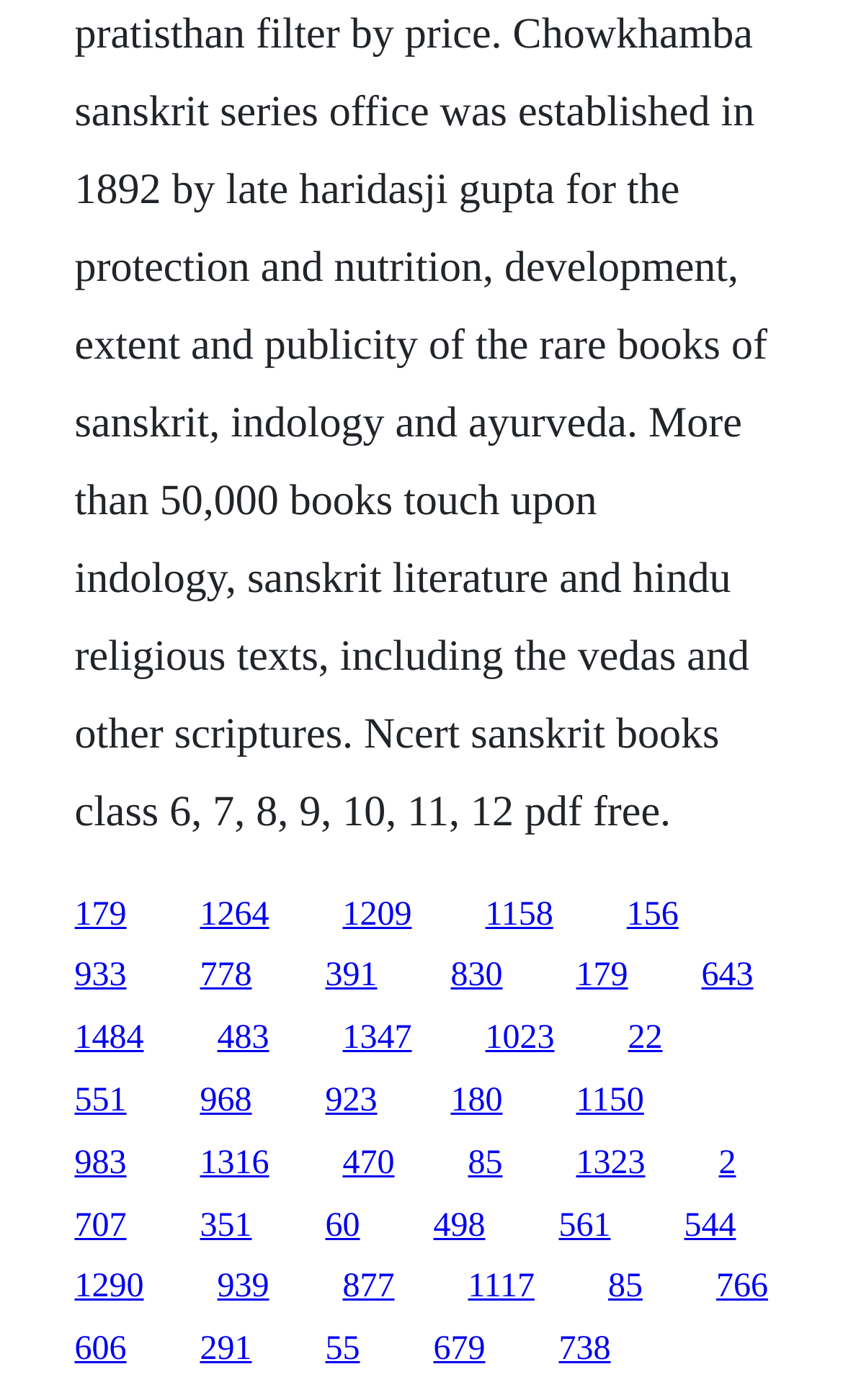How many links have a width greater than 0.1?
Provide an in-depth and detailed answer to the question.

I analyzed the x1 and x2 coordinates of all links and found that 20 links have a width greater than 0.1, calculated by subtracting x1 from x2.